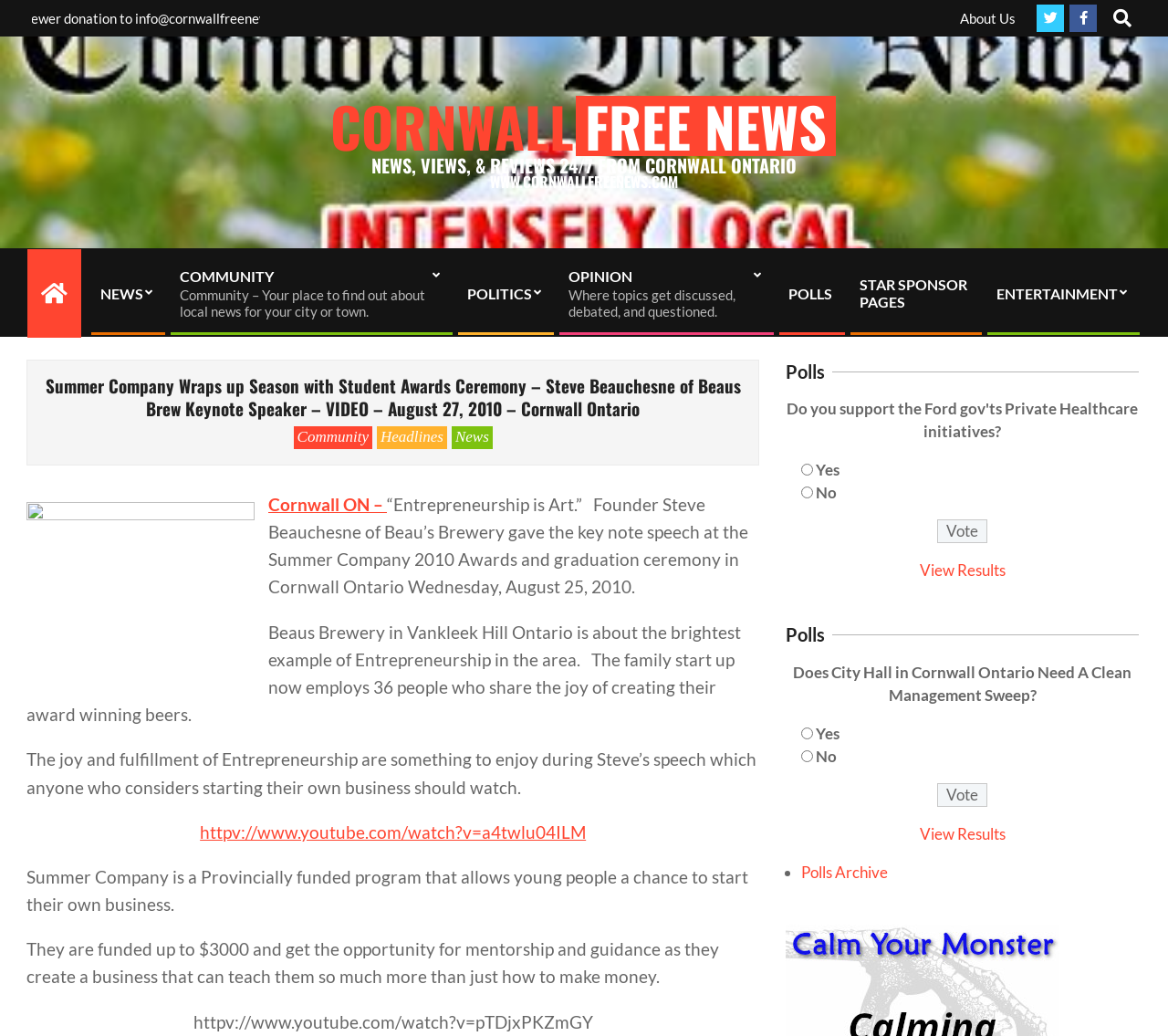How many navigation menu items are there?
Using the visual information from the image, give a one-word or short-phrase answer.

7